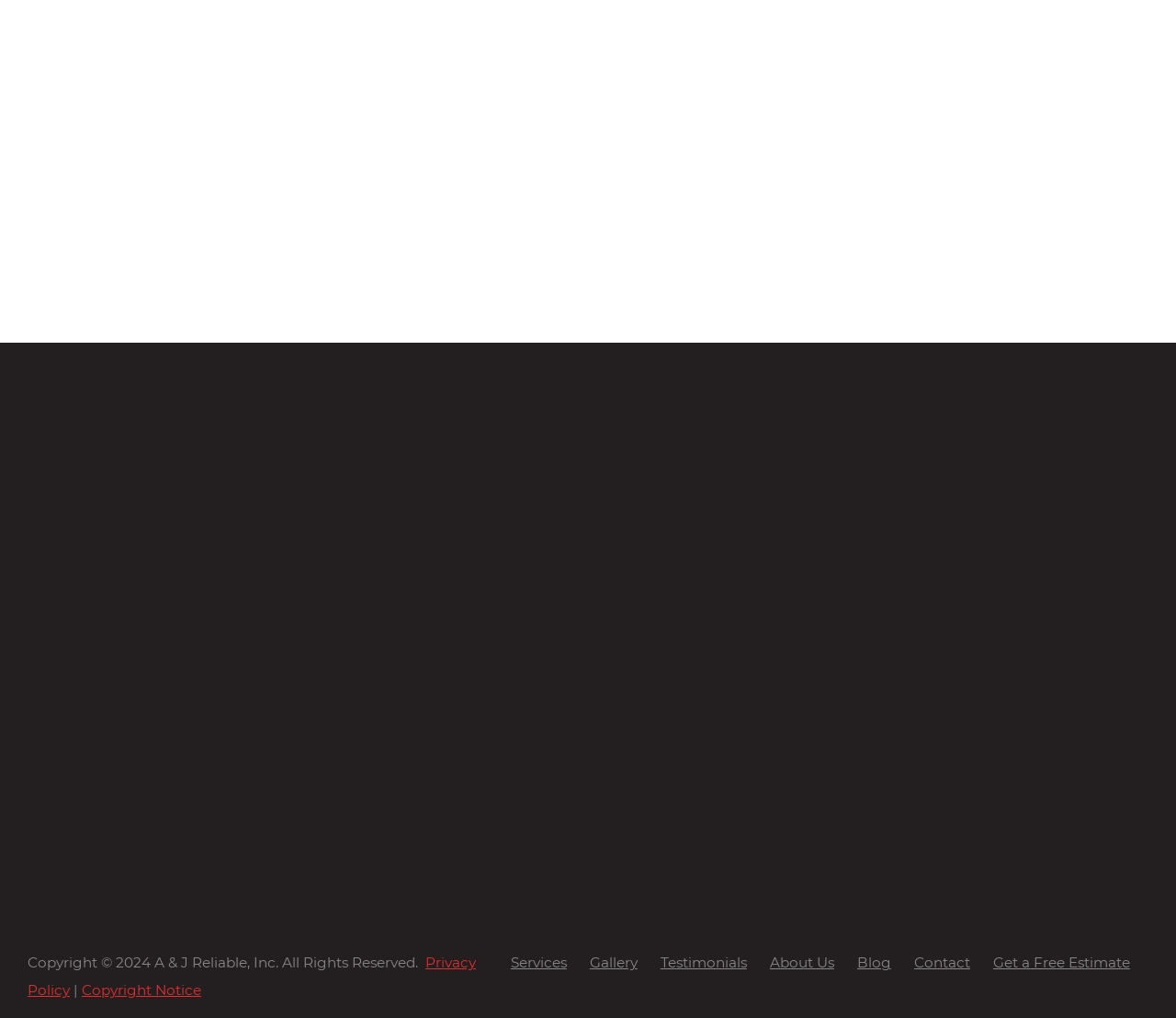Please identify the bounding box coordinates of the region to click in order to complete the given instruction: "Read testimonials". The coordinates should be four float numbers between 0 and 1, i.e., [left, top, right, bottom].

[0.562, 0.937, 0.647, 0.954]